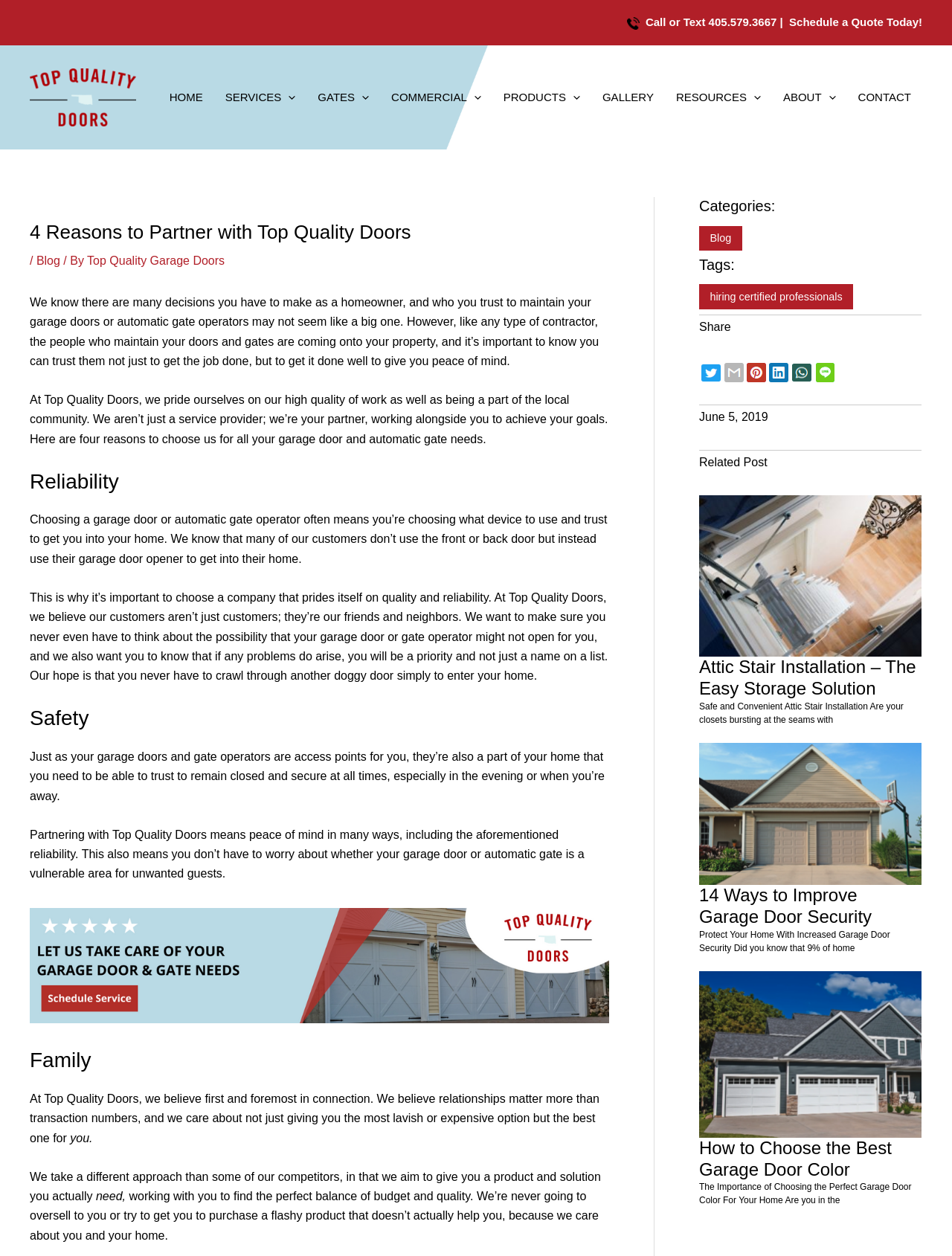Locate the bounding box coordinates of the segment that needs to be clicked to meet this instruction: "Call or text the phone number".

[0.678, 0.013, 0.816, 0.023]